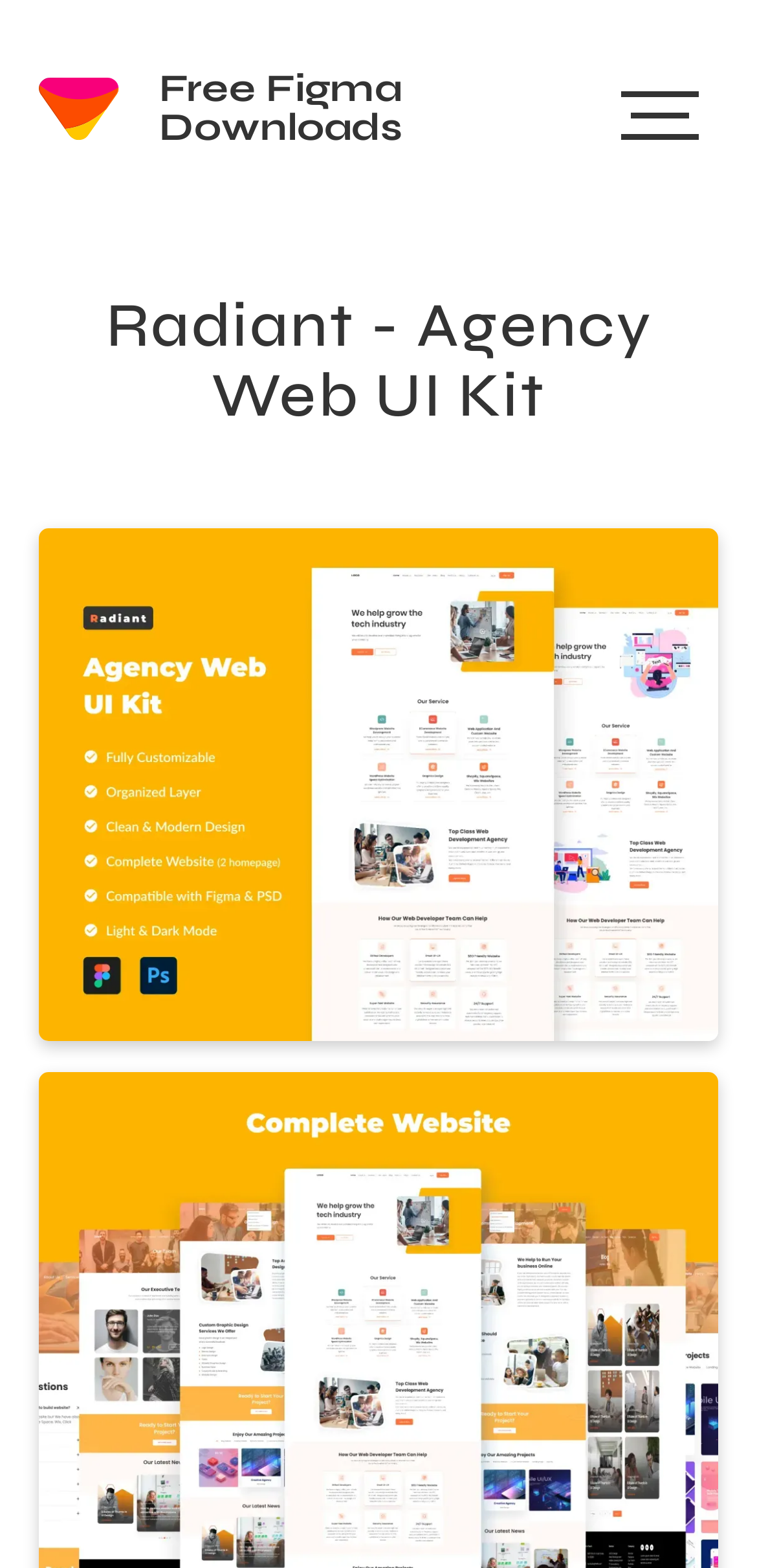Please find the main title text of this webpage.

Radiant - Agency Web UI Kit